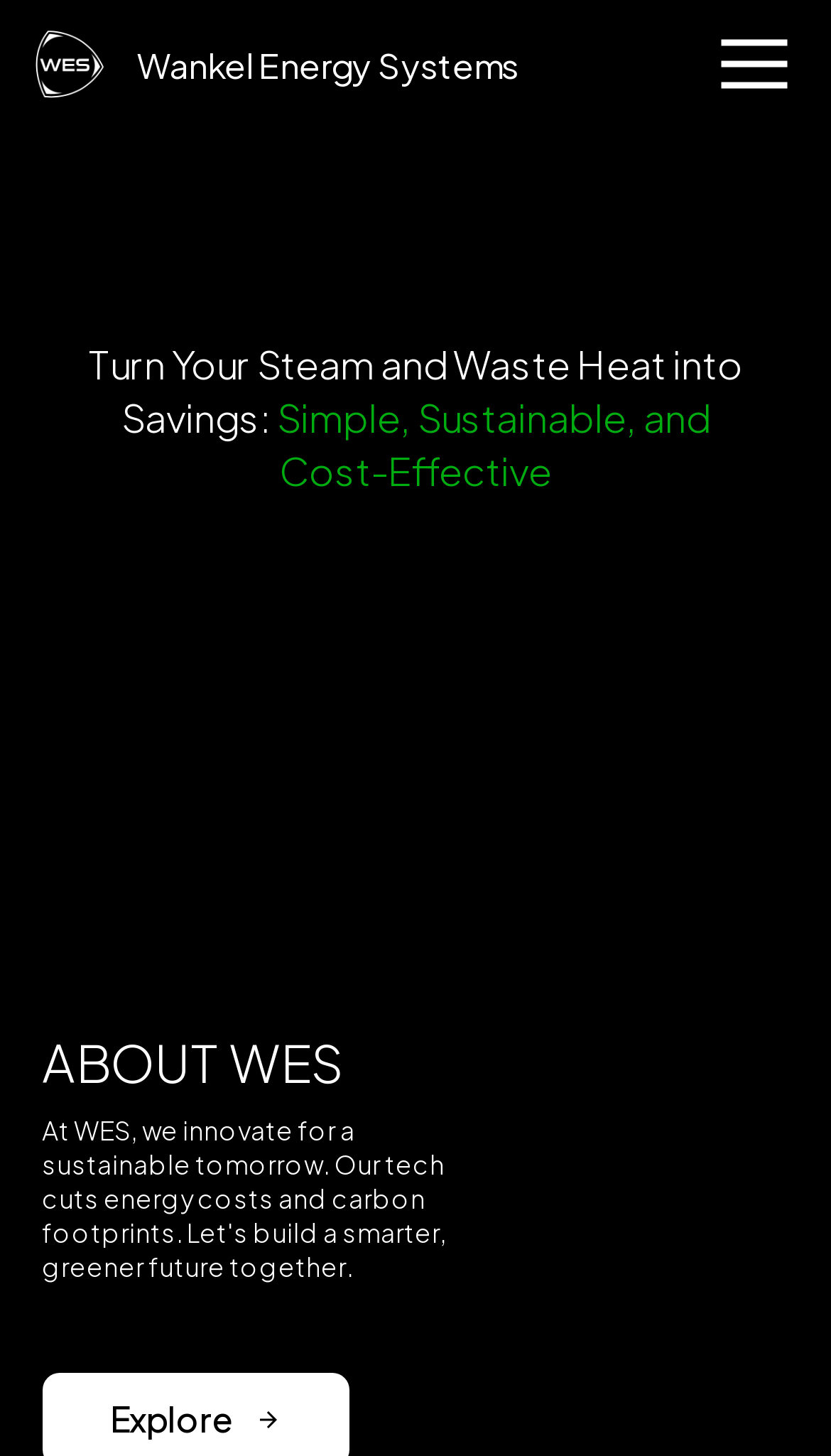What is the section below the main heading about?
Your answer should be a single word or phrase derived from the screenshot.

About WES